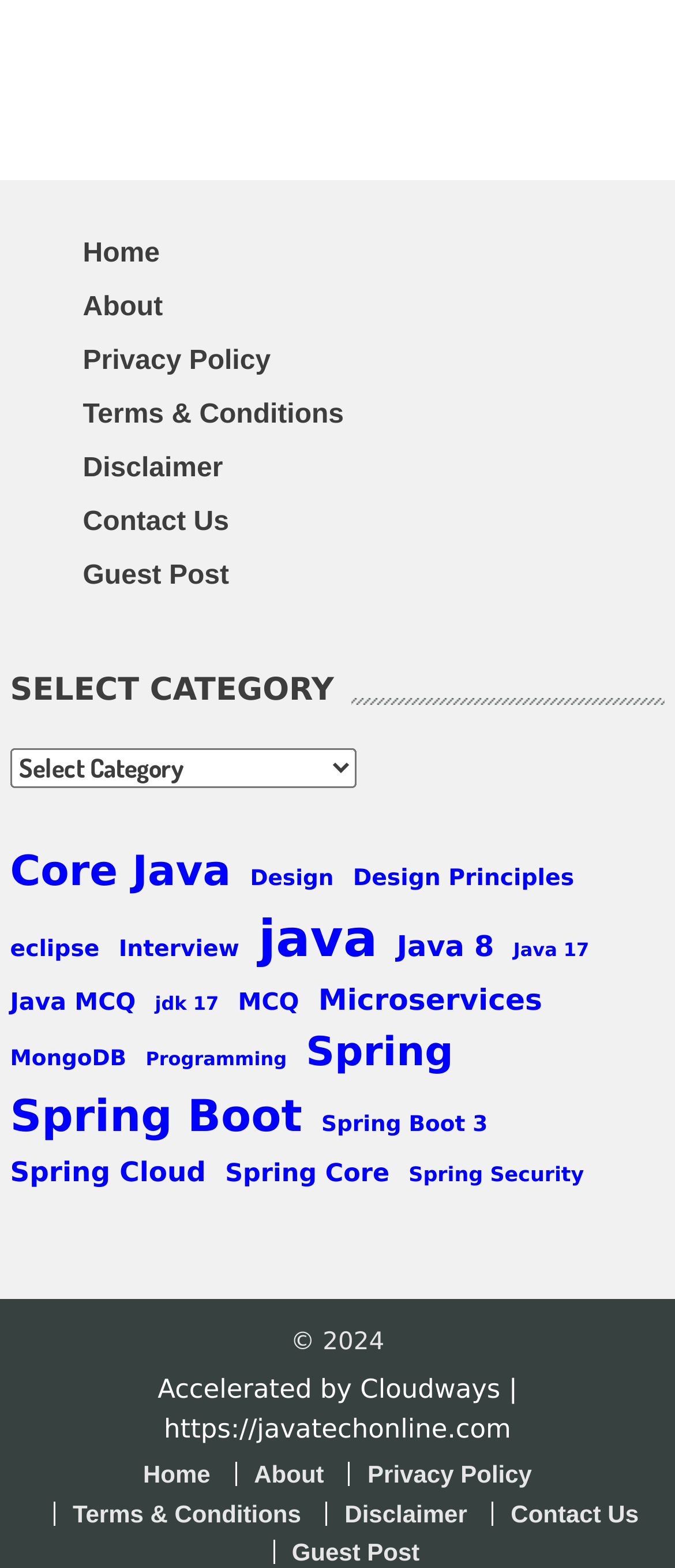What is the category with the most items?
Please provide a comprehensive answer based on the visual information in the image.

By examining the links in the third section of the webpage, I found that the category 'java' has the most items, which is 174.